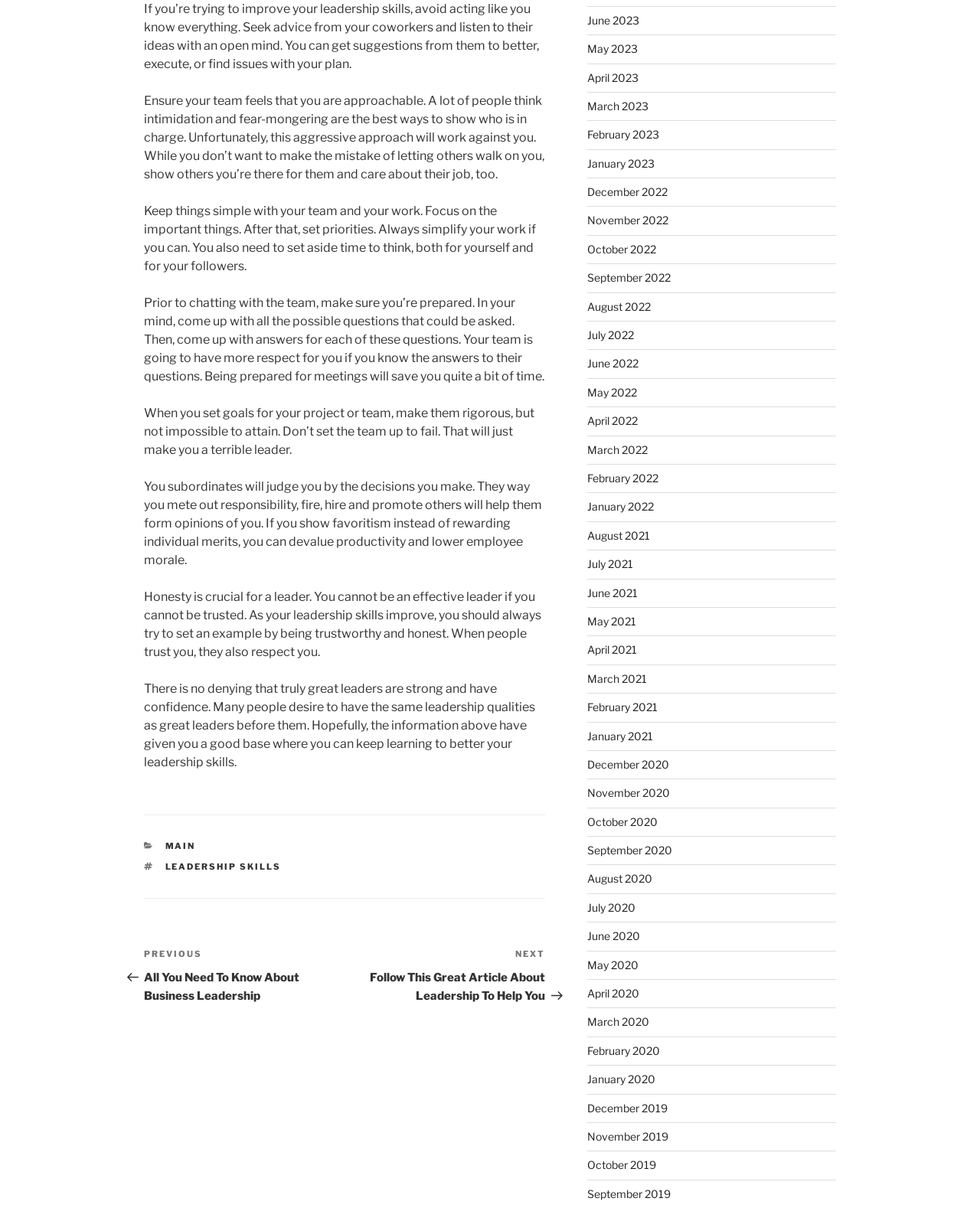Identify the bounding box coordinates of the HTML element based on this description: "February 2022".

[0.599, 0.39, 0.672, 0.401]